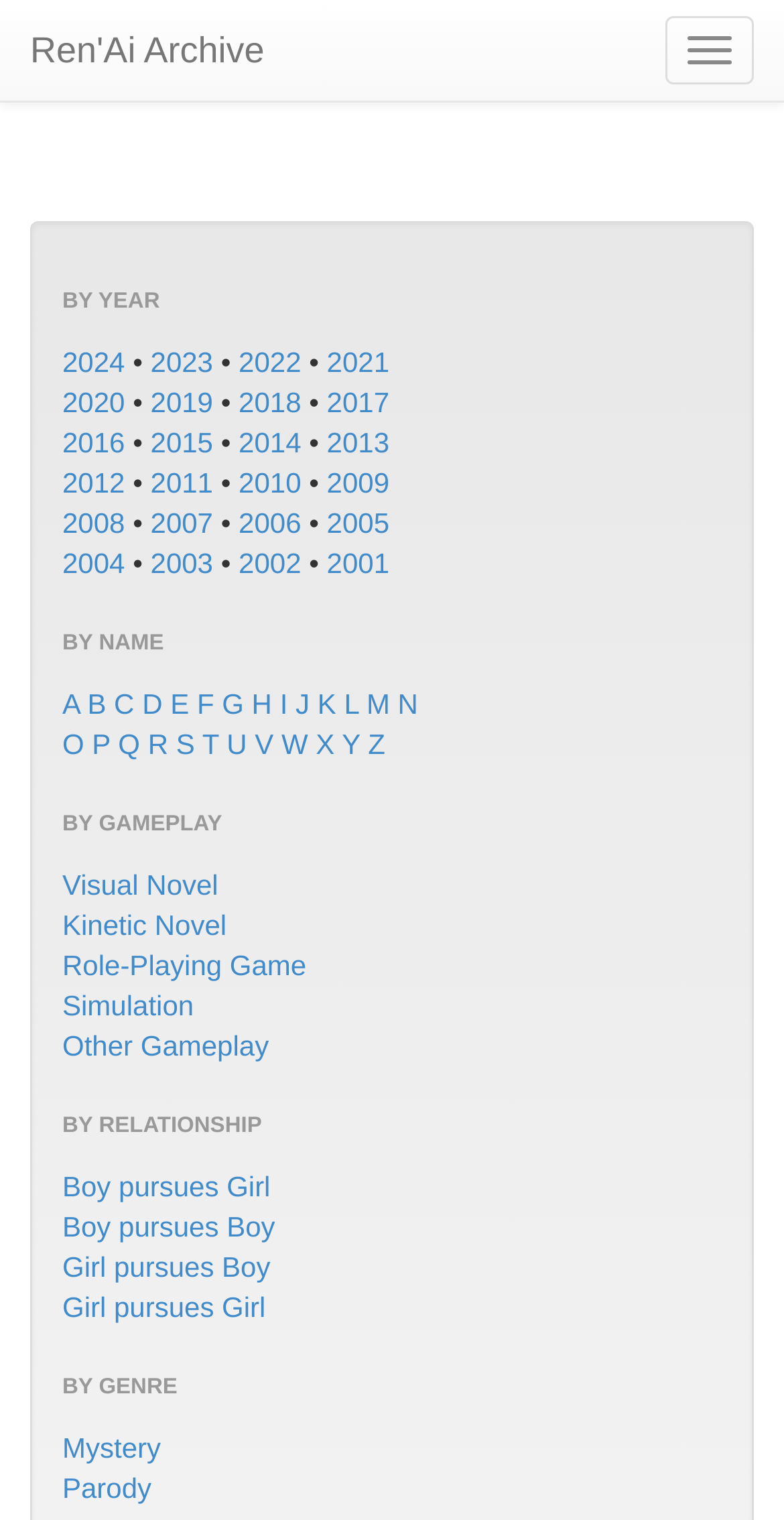Calculate the bounding box coordinates for the UI element based on the following description: "D". Ensure the coordinates are four float numbers between 0 and 1, i.e., [left, top, right, bottom].

[0.181, 0.452, 0.207, 0.474]